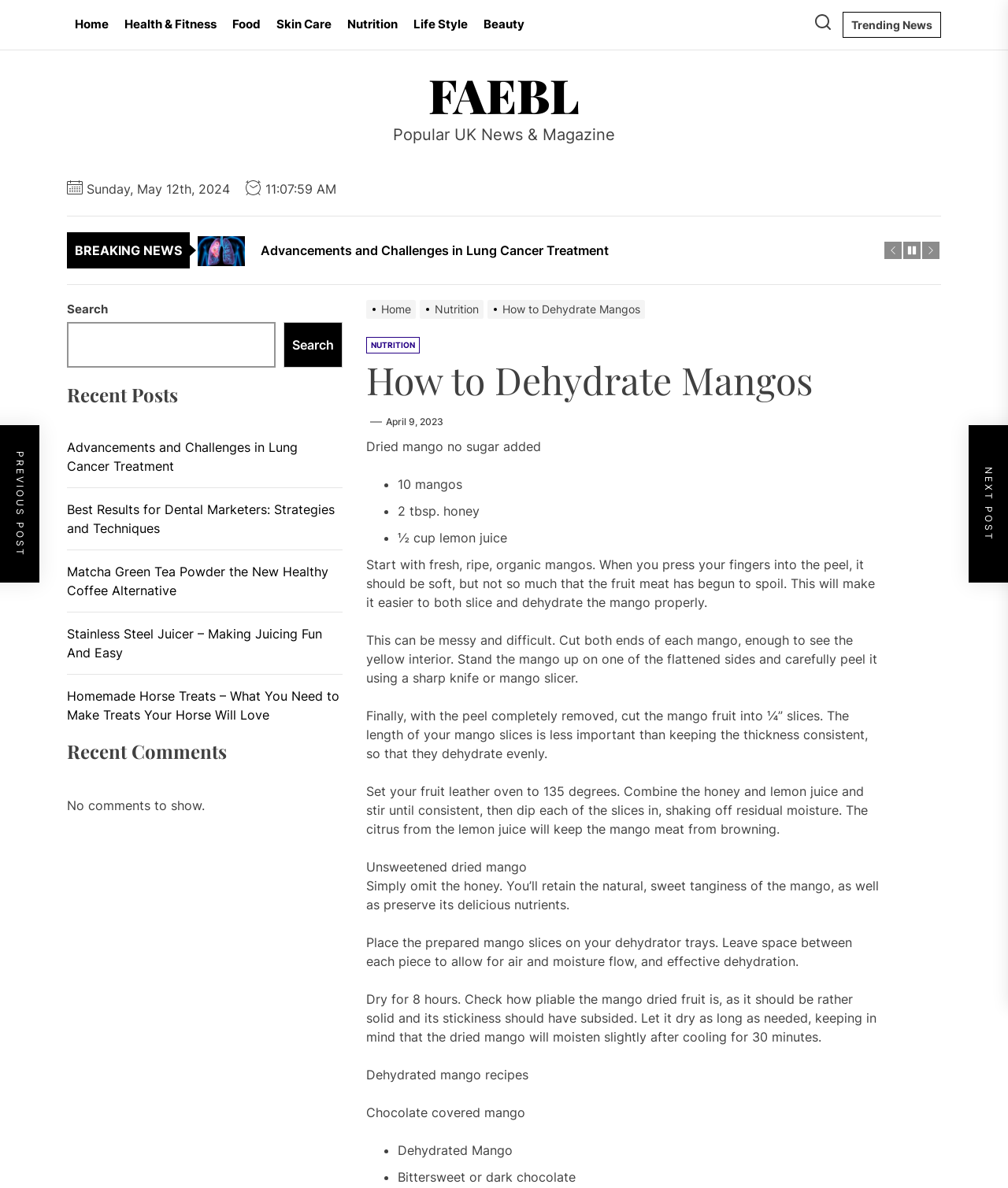Provide a brief response to the question using a single word or phrase: 
What is the category of the current article?

Nutrition